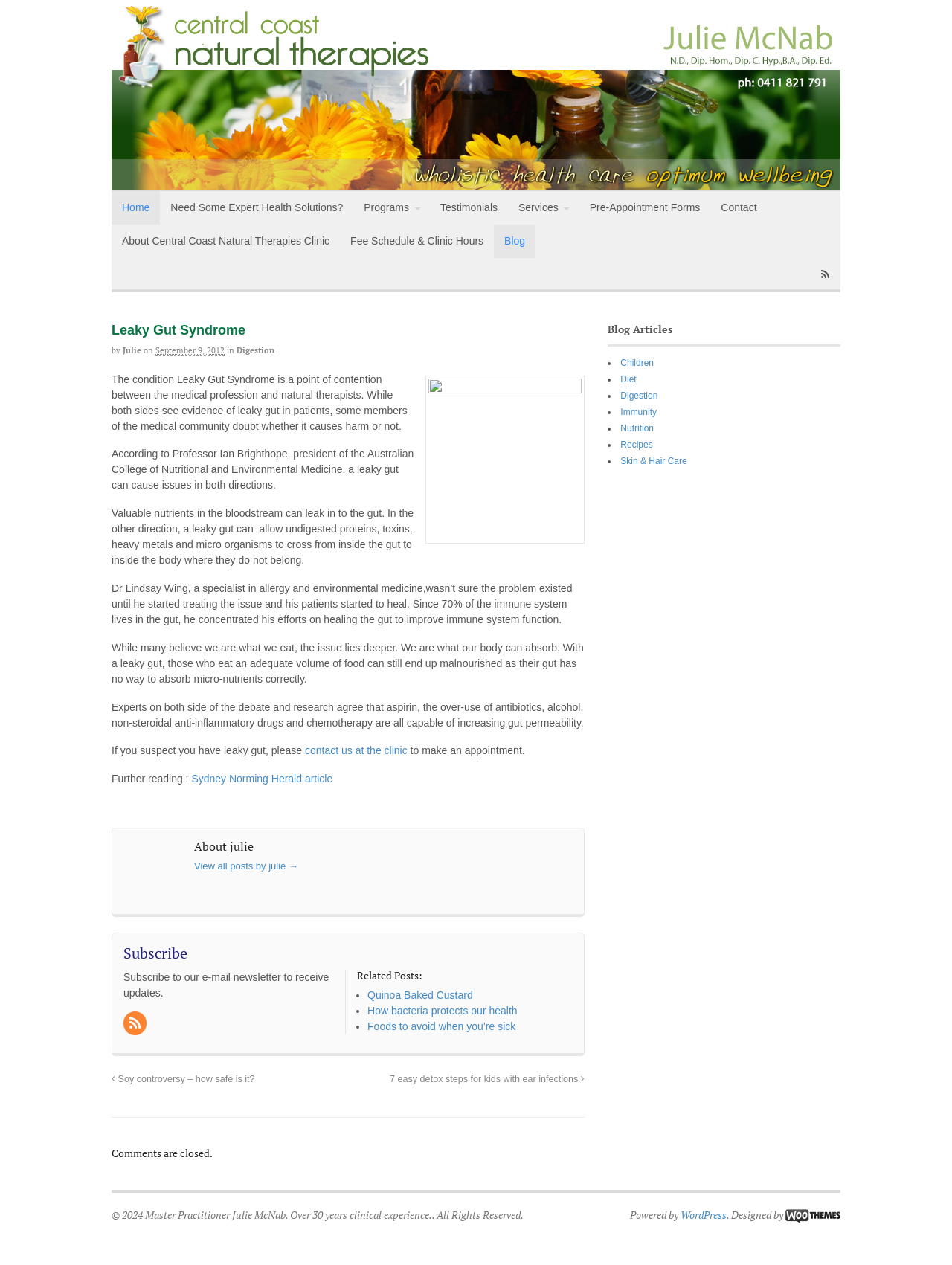Determine the bounding box coordinates of the clickable element to complete this instruction: "Contact the clinic". Provide the coordinates in the format of four float numbers between 0 and 1, [left, top, right, bottom].

[0.32, 0.589, 0.428, 0.598]